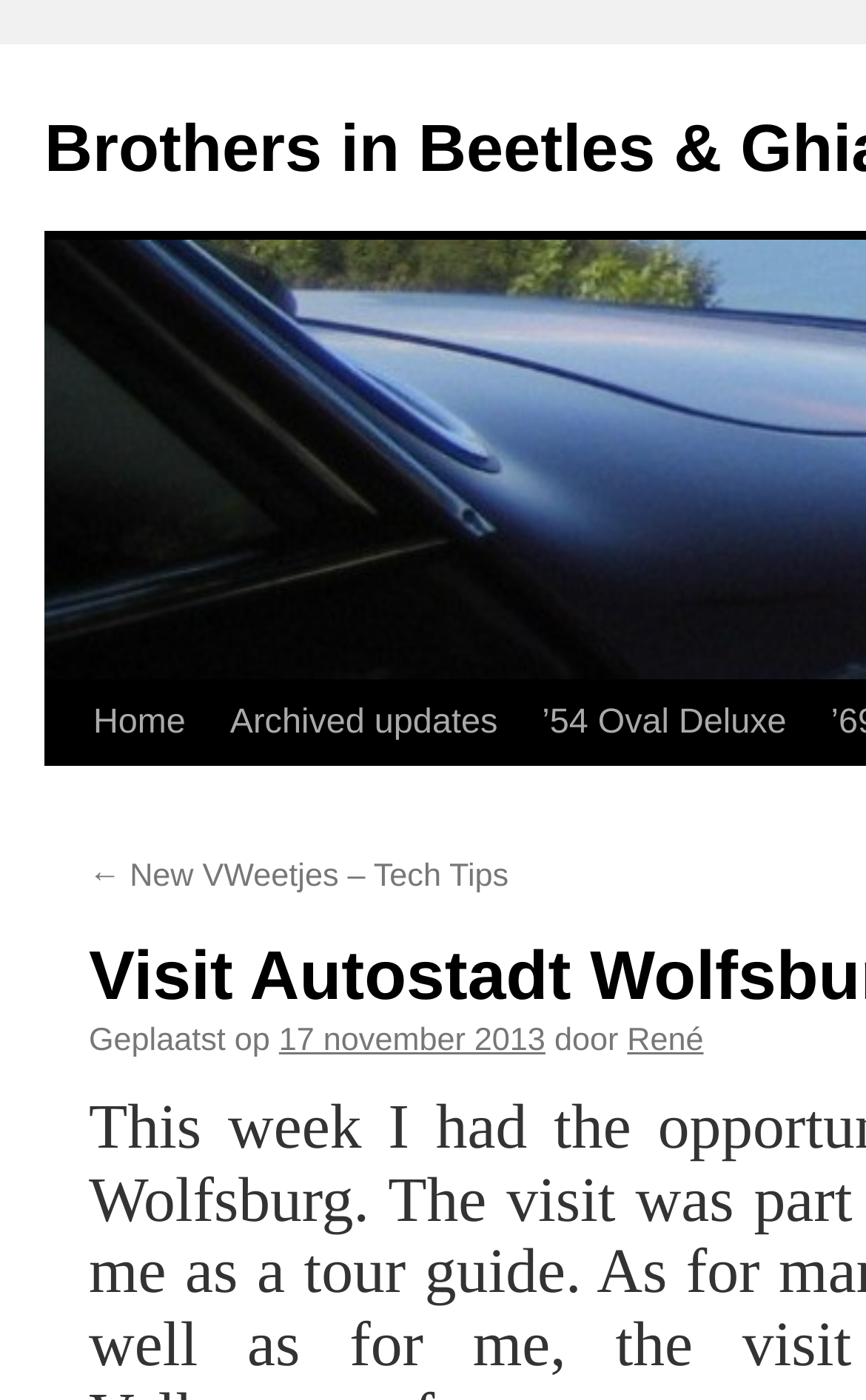Use a single word or phrase to answer the question:
How many links are in the top navigation bar?

3